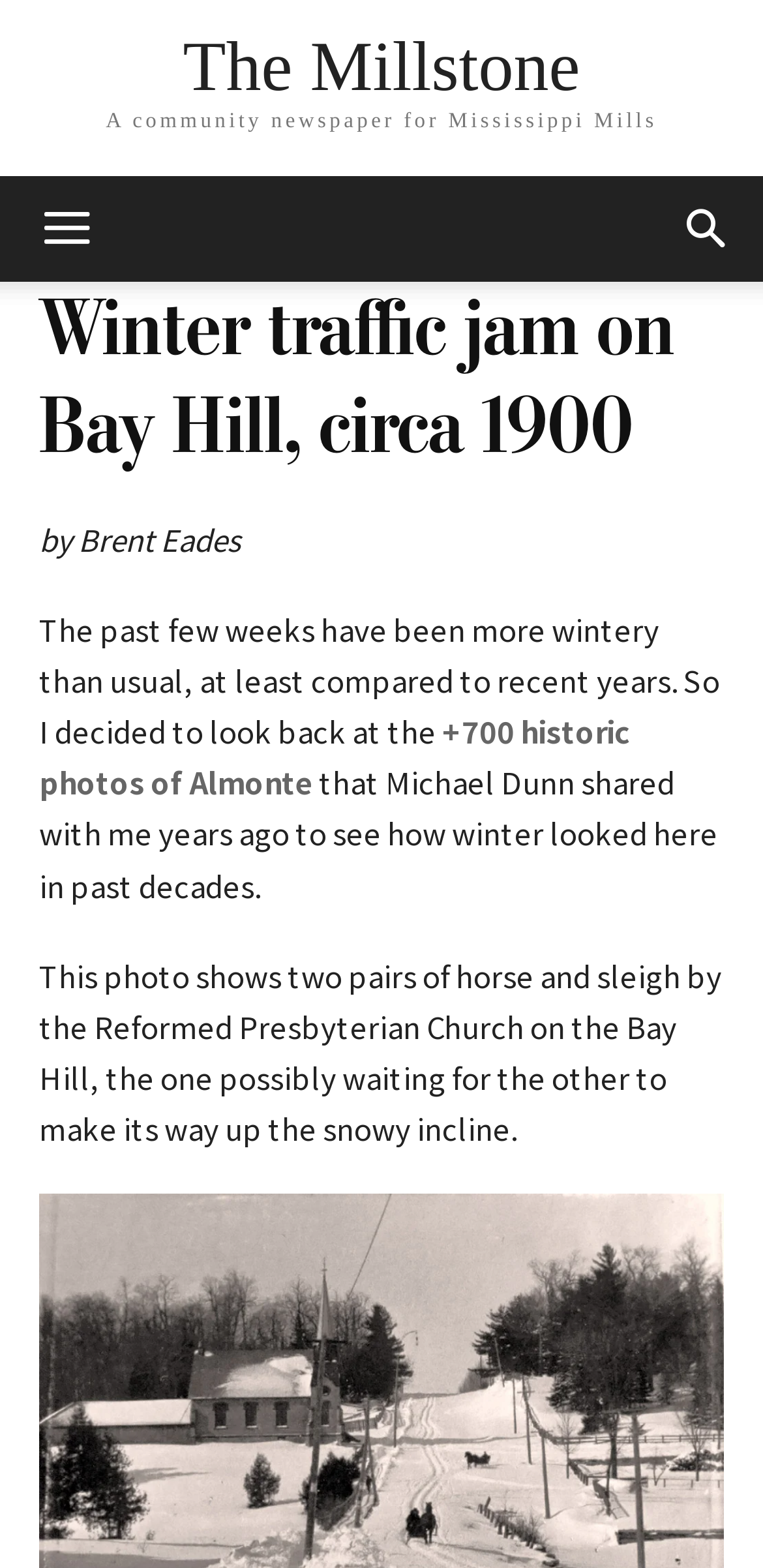Identify the bounding box coordinates for the UI element described as: "AIM Custom Media".

None